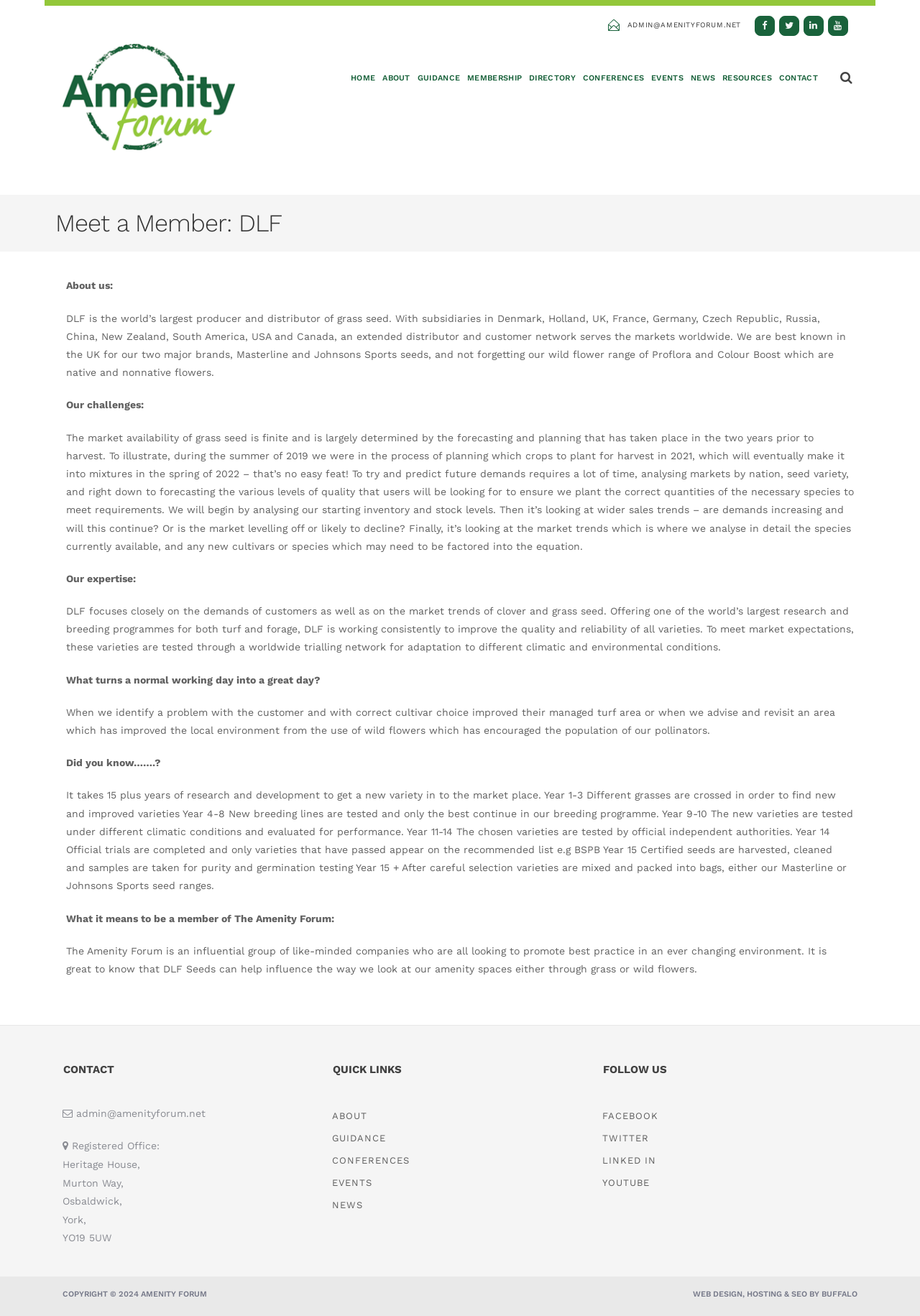Can you find the bounding box coordinates for the element that needs to be clicked to execute this instruction: "Click the CONTACT link"? The coordinates should be given as four float numbers between 0 and 1, i.e., [left, top, right, bottom].

[0.843, 0.032, 0.893, 0.087]